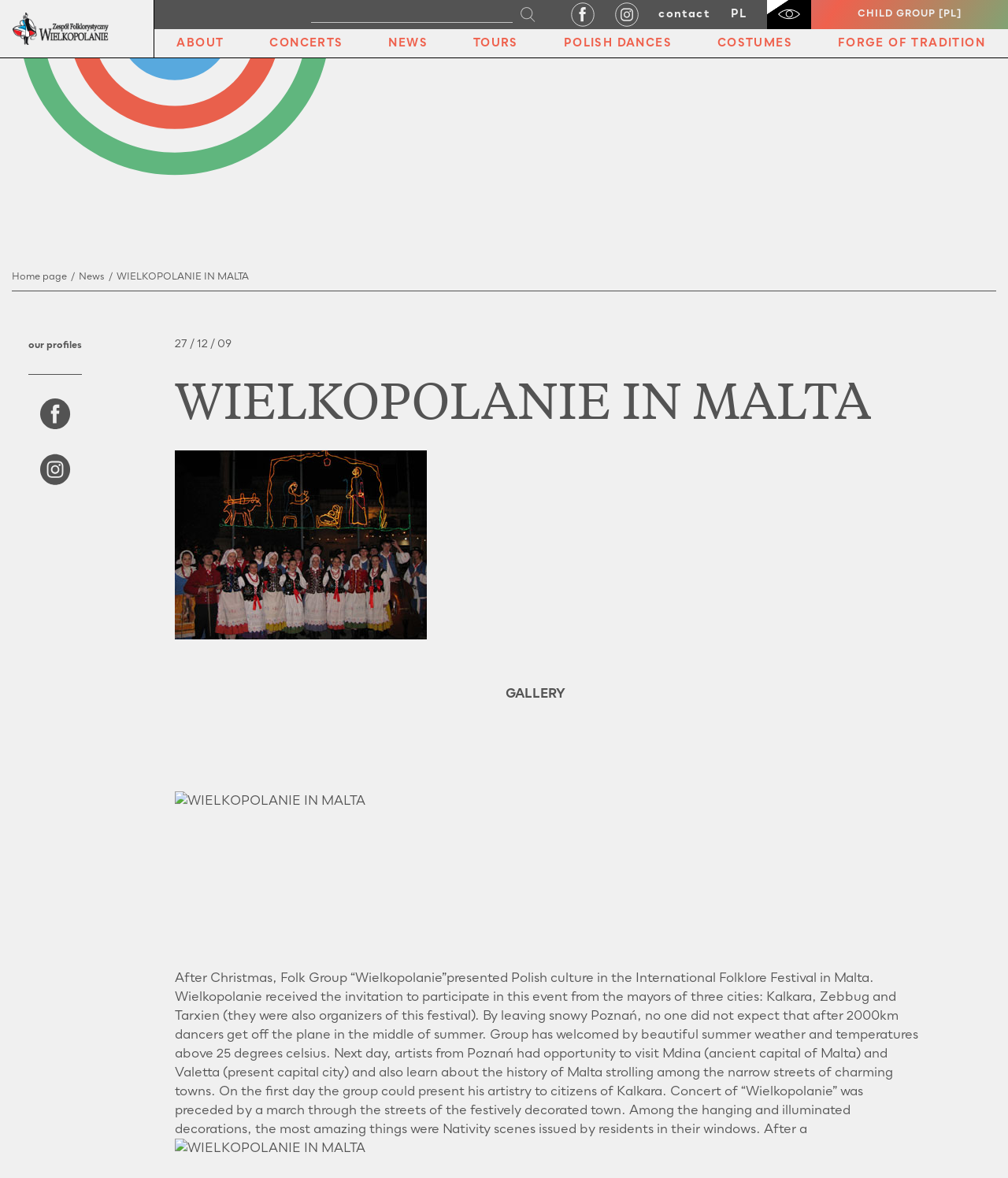Pinpoint the bounding box coordinates of the element you need to click to execute the following instruction: "go to Facebook profile". The bounding box should be represented by four float numbers between 0 and 1, in the format [left, top, right, bottom].

[0.566, 0.004, 0.59, 0.025]